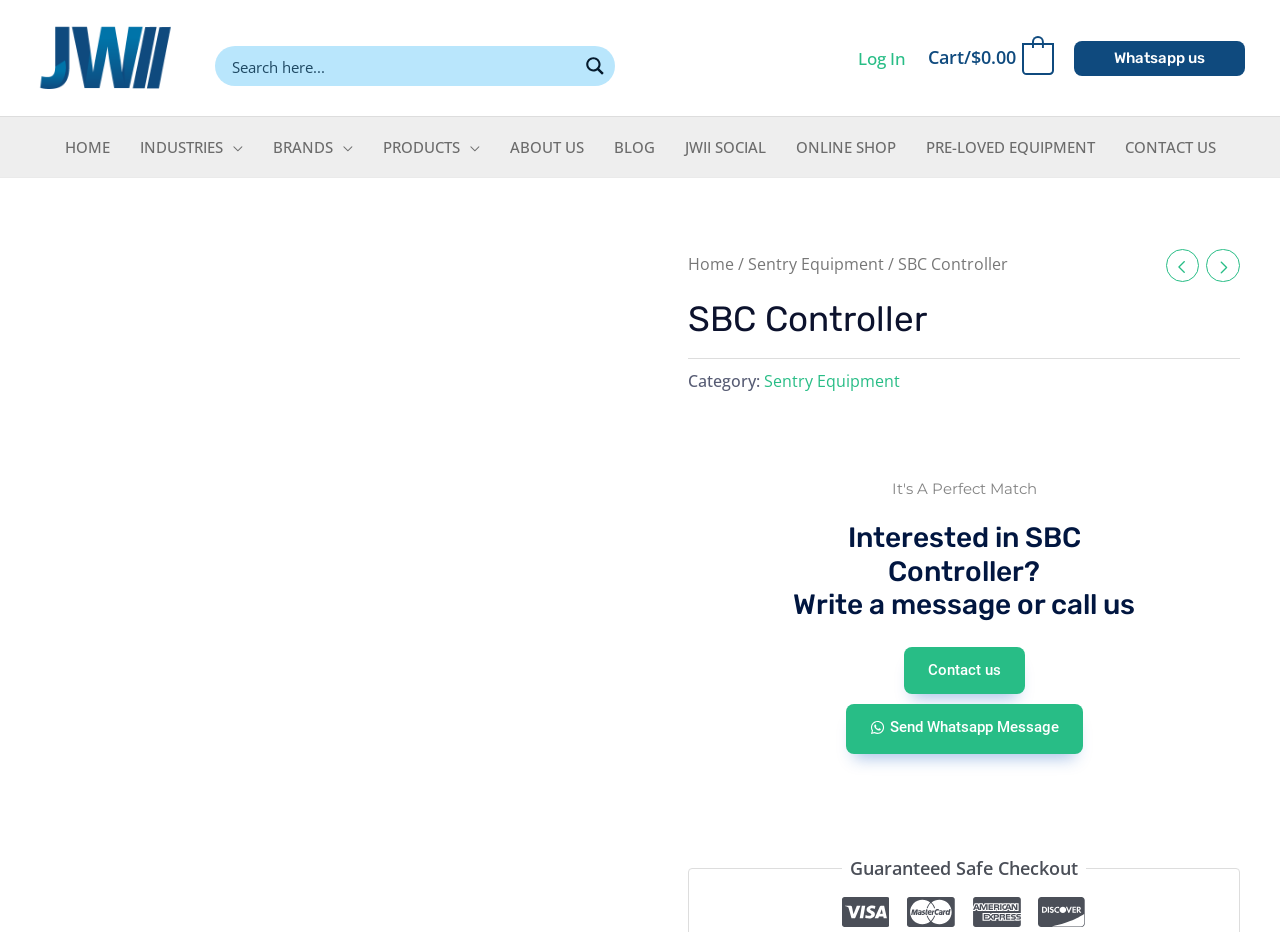Could you indicate the bounding box coordinates of the region to click in order to complete this instruction: "Go to the home page".

[0.039, 0.126, 0.097, 0.19]